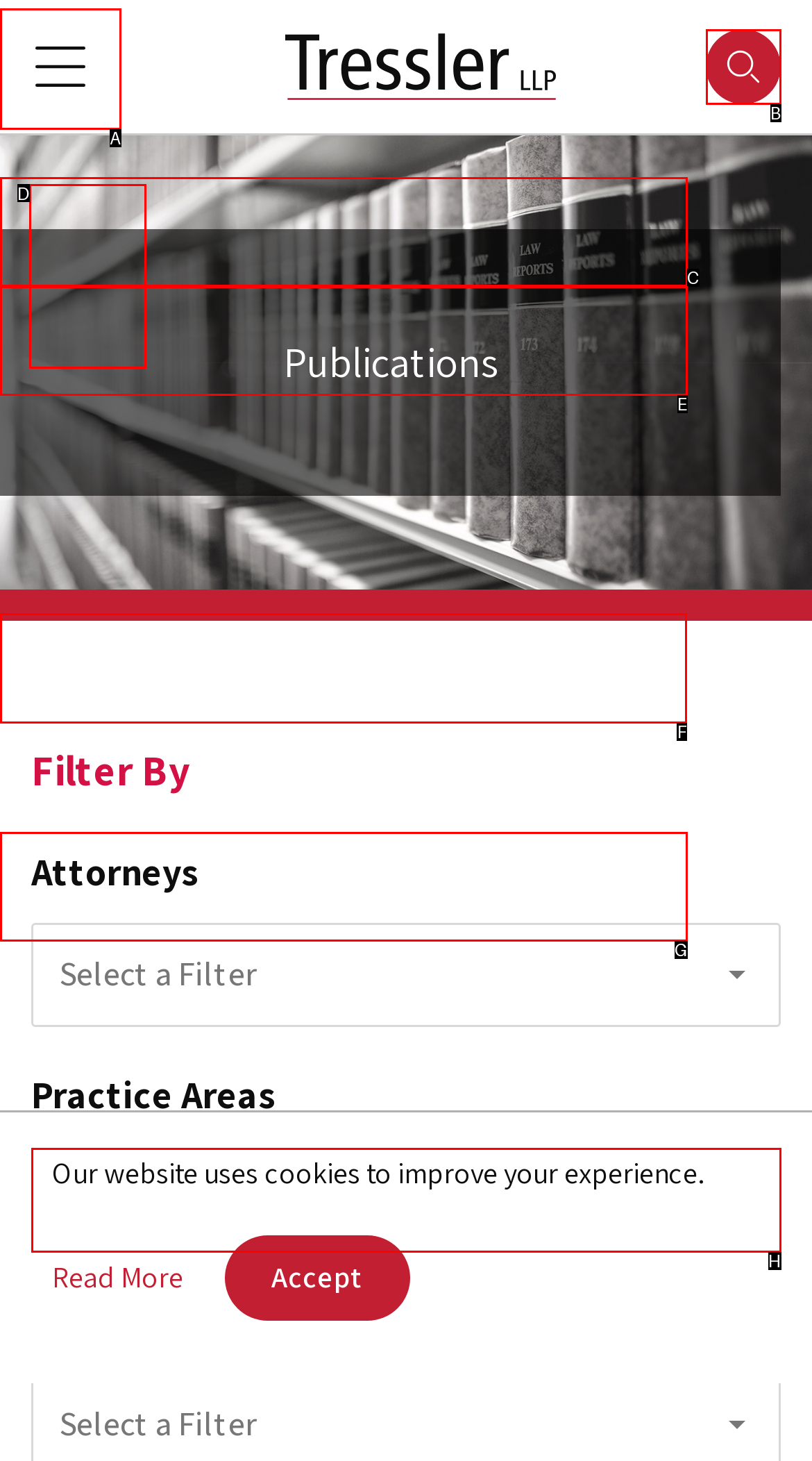Select the UI element that should be clicked to execute the following task: View 'News' under 'NEWS & INSIGHTS'
Provide the letter of the correct choice from the given options.

F